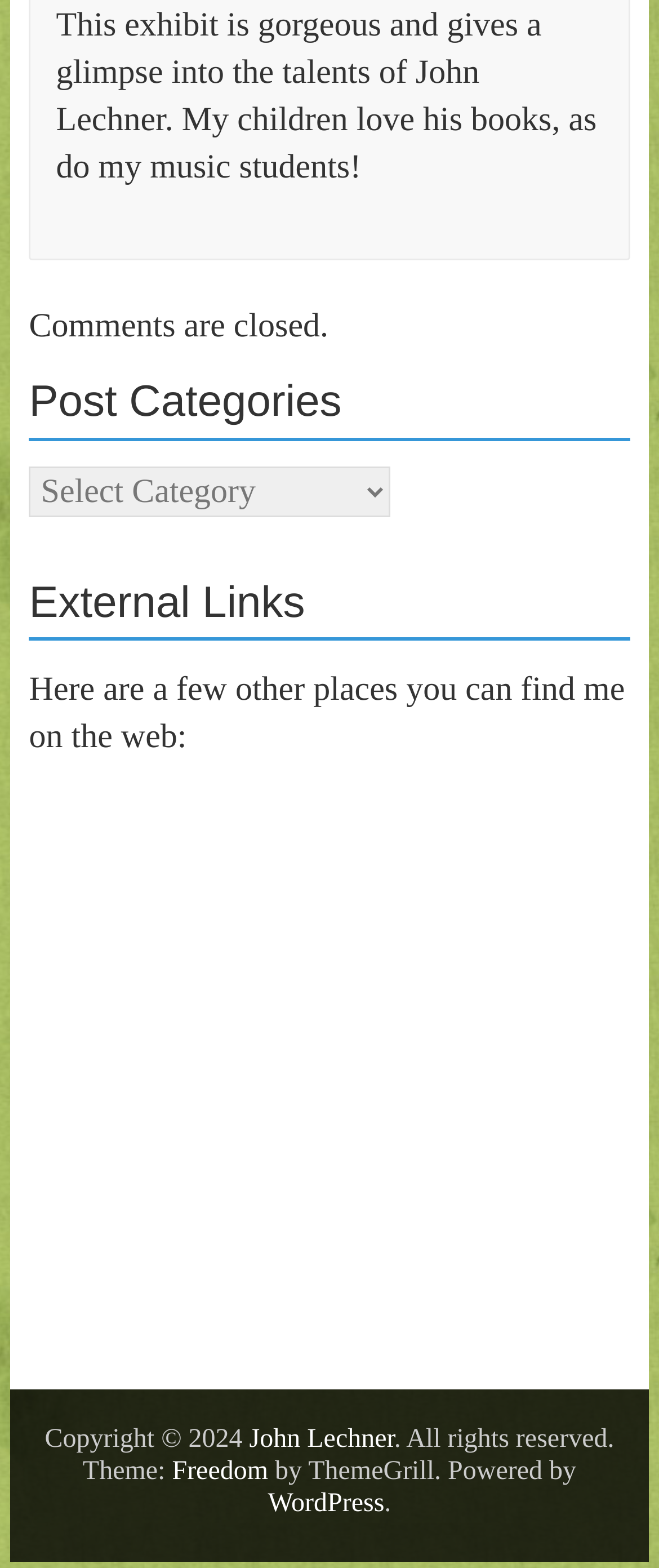Is commenting allowed on this webpage?
Could you answer the question in a detailed manner, providing as much information as possible?

The webpage explicitly states 'Comments are closed.' at the top, indicating that commenting is not allowed on this webpage.